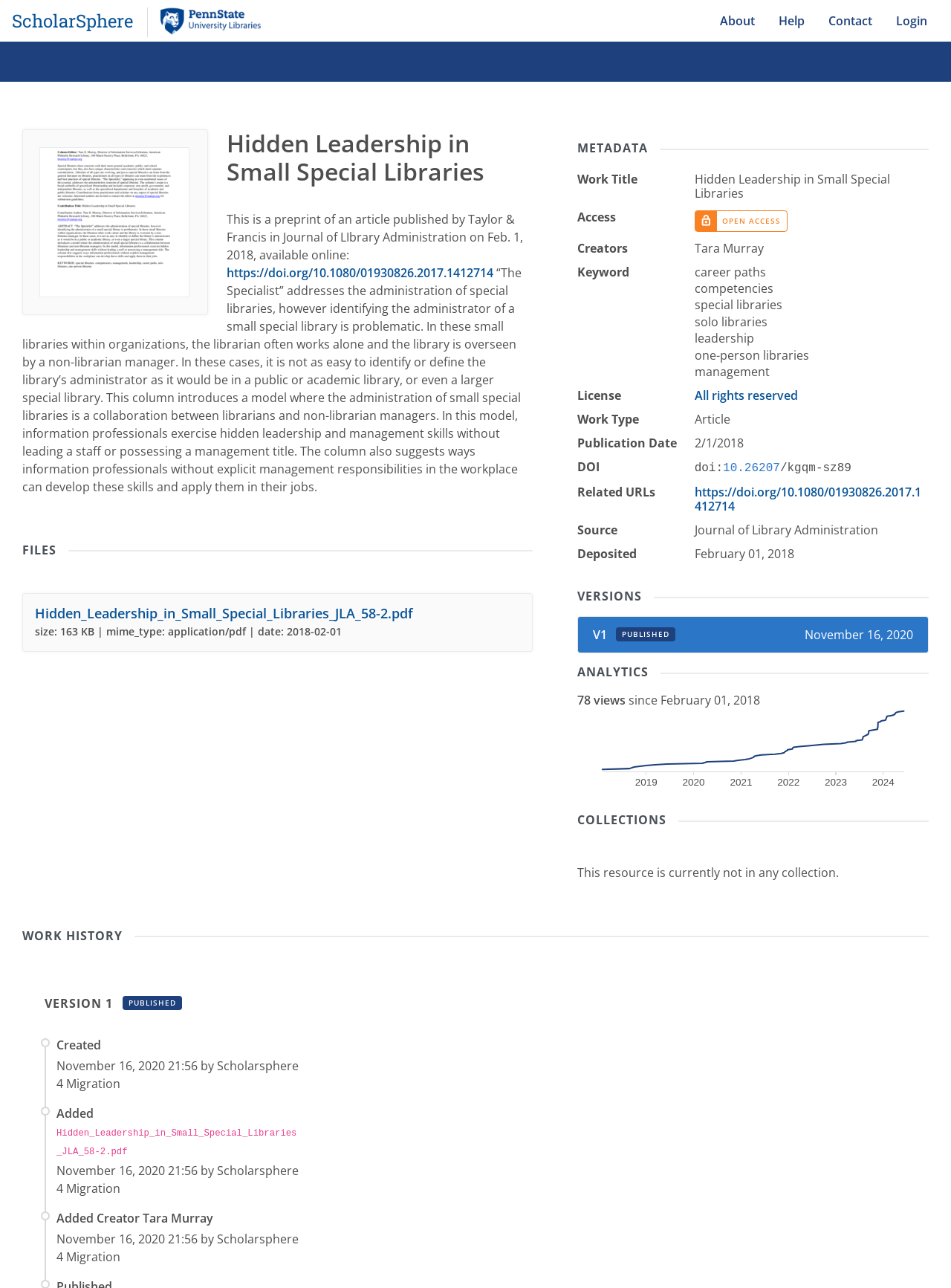What is the file size of the PDF? Based on the image, give a response in one word or a short phrase.

163 KB